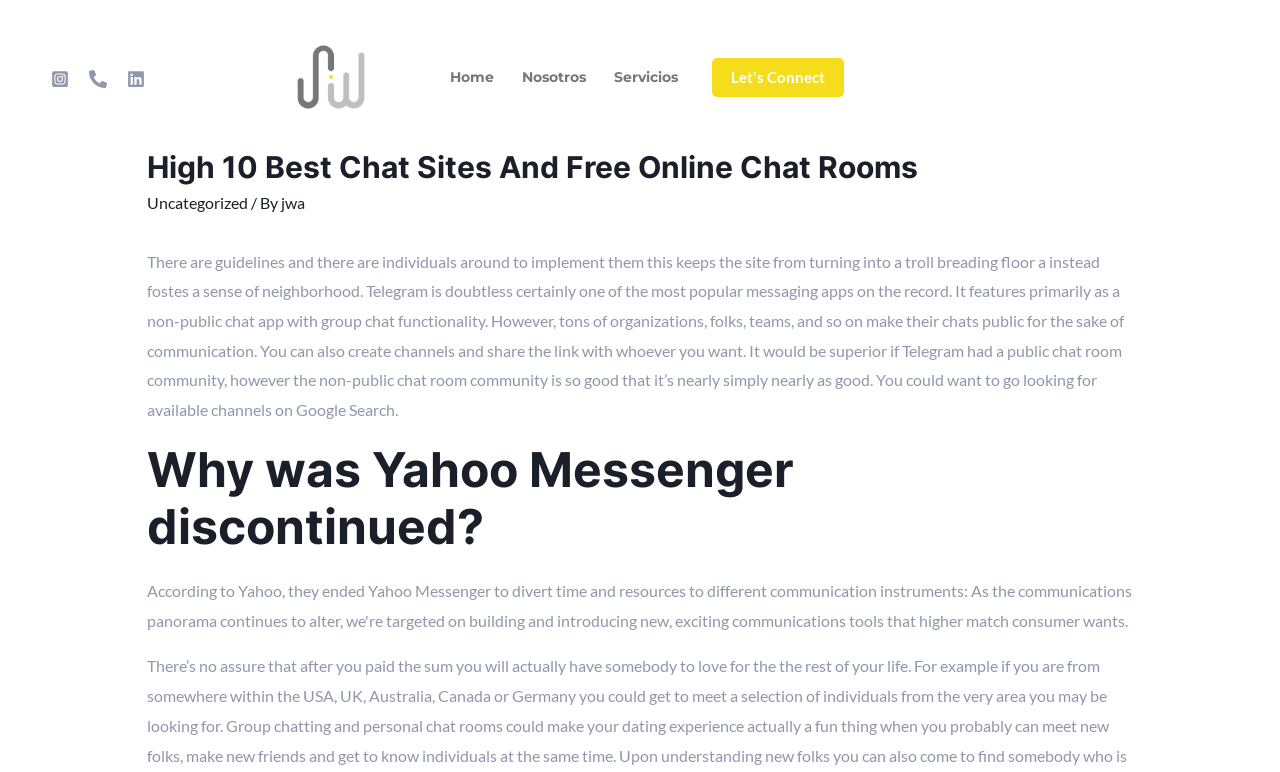Locate the bounding box coordinates of the area that needs to be clicked to fulfill the following instruction: "Go to Home page". The coordinates should be in the format of four float numbers between 0 and 1, namely [left, top, right, bottom].

[0.341, 0.091, 0.397, 0.109]